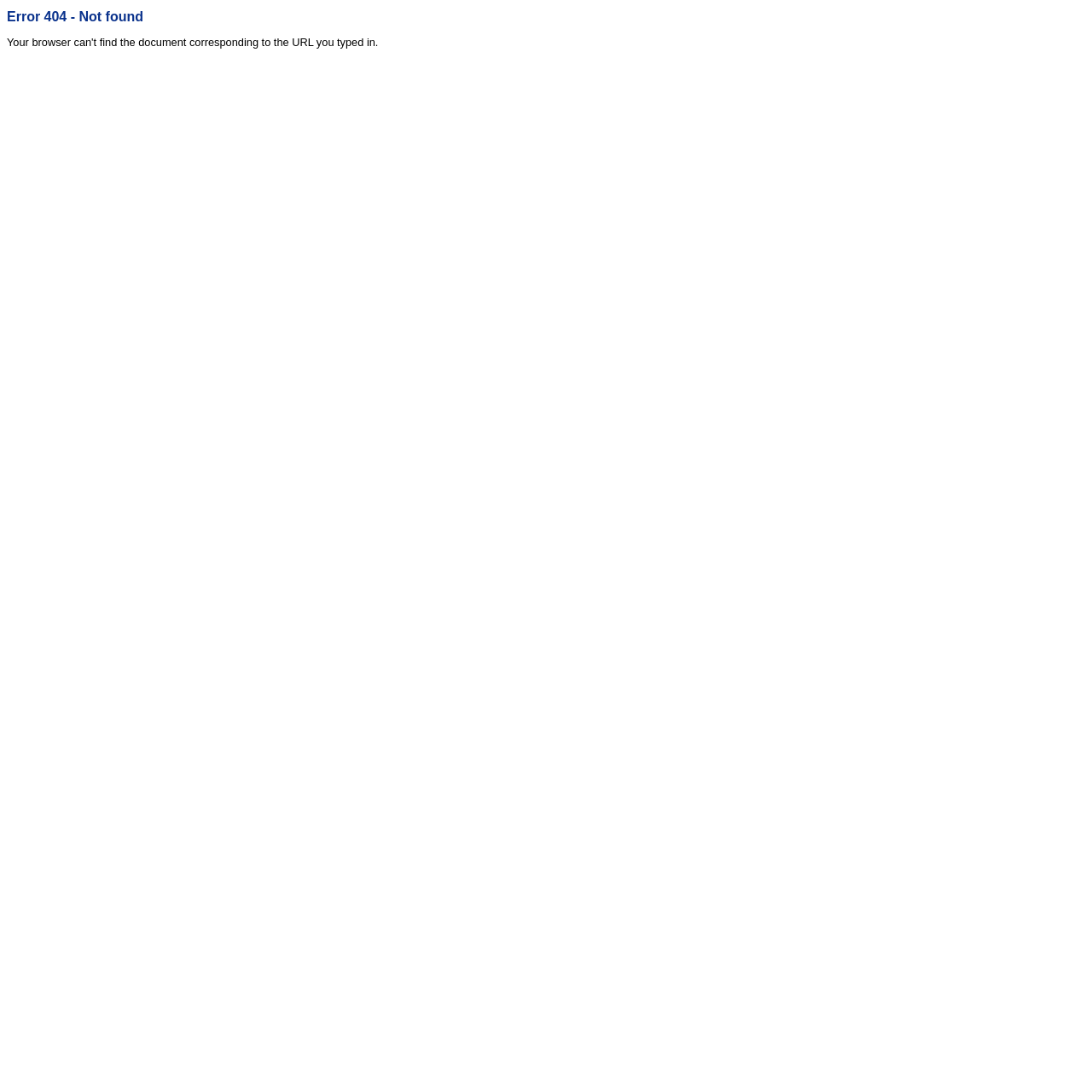Can you determine the main header of this webpage?

Error 404 - Not found